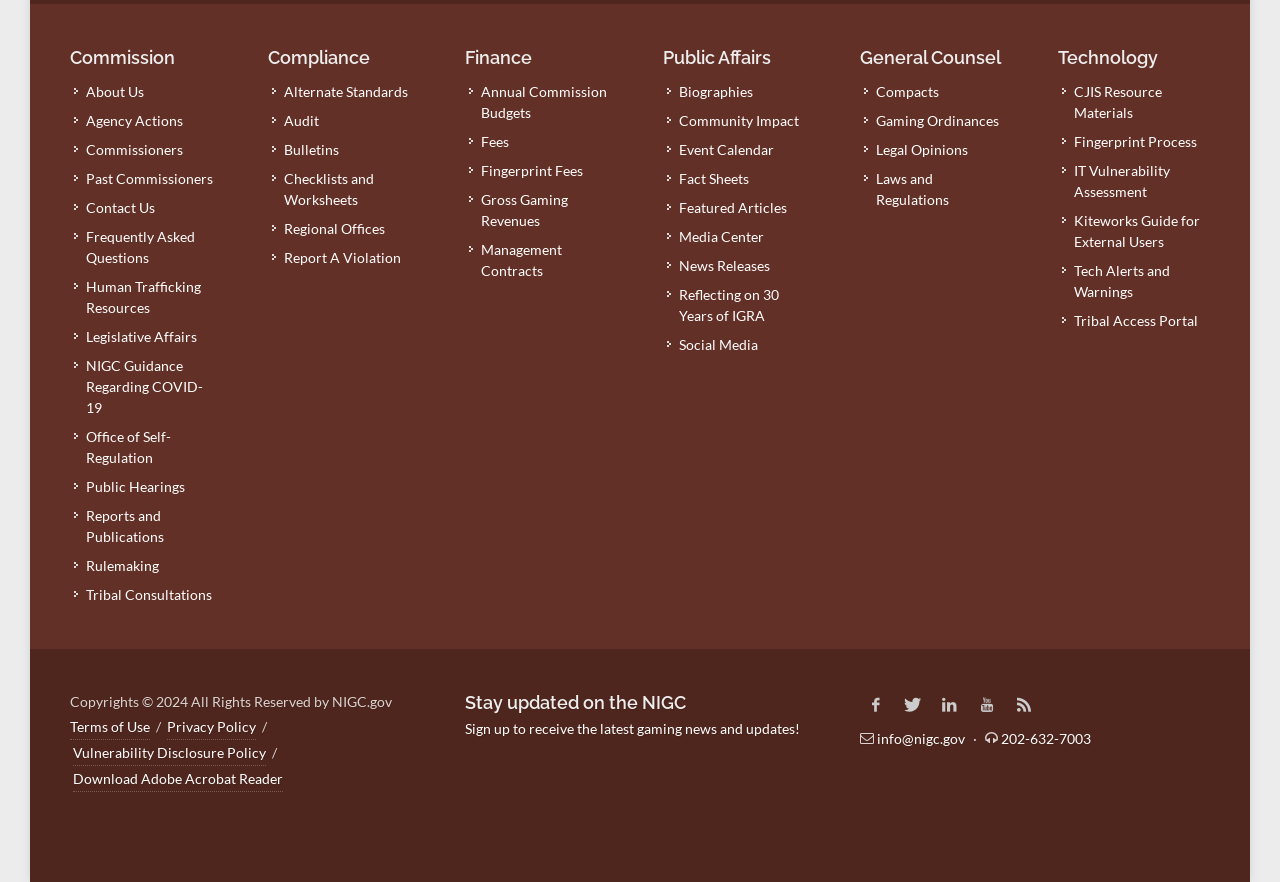Please determine the bounding box coordinates of the clickable area required to carry out the following instruction: "Contact Us". The coordinates must be four float numbers between 0 and 1, represented as [left, top, right, bottom].

[0.058, 0.223, 0.123, 0.247]